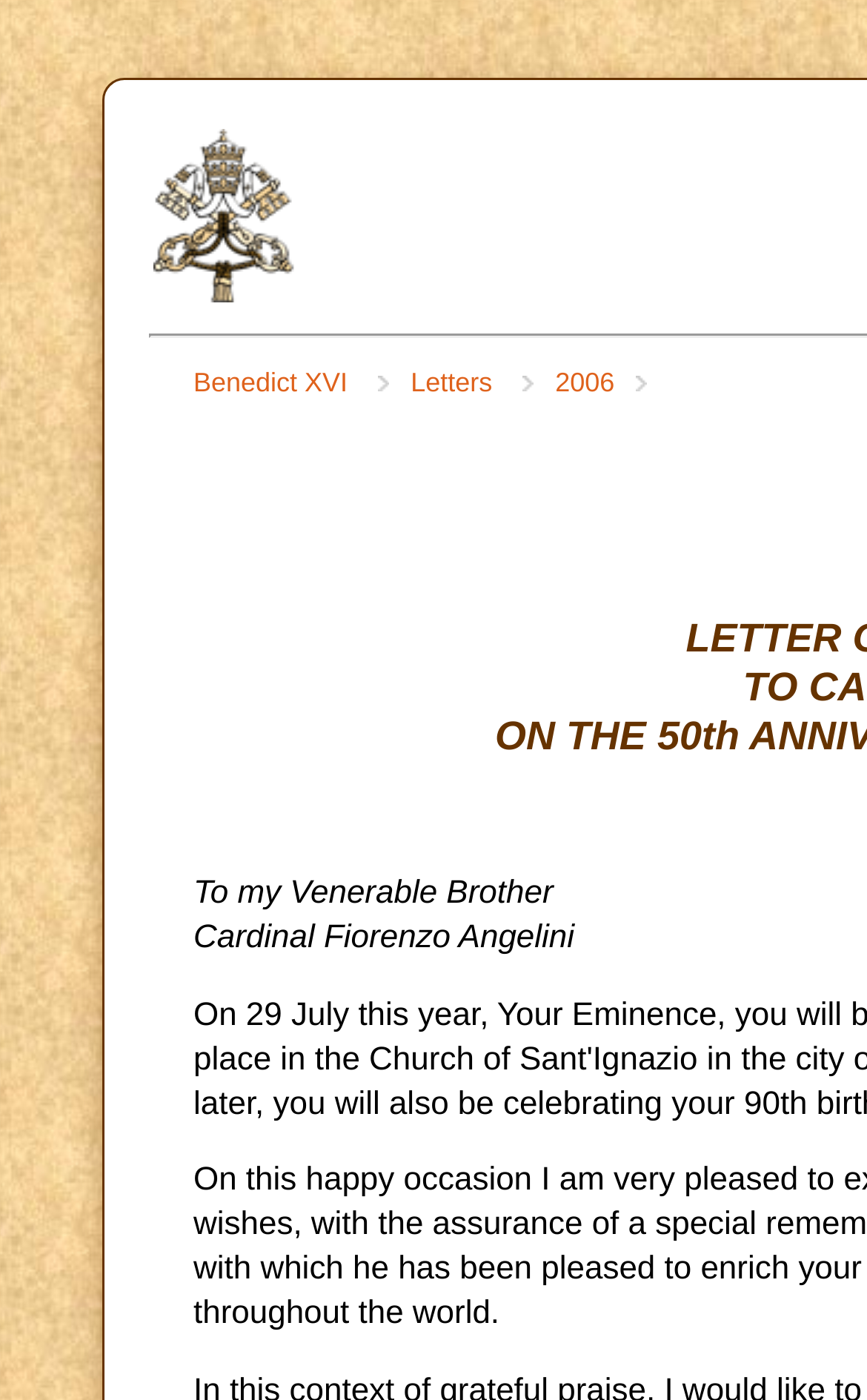Please give a short response to the question using one word or a phrase:
What is the year mentioned in the webpage?

2006